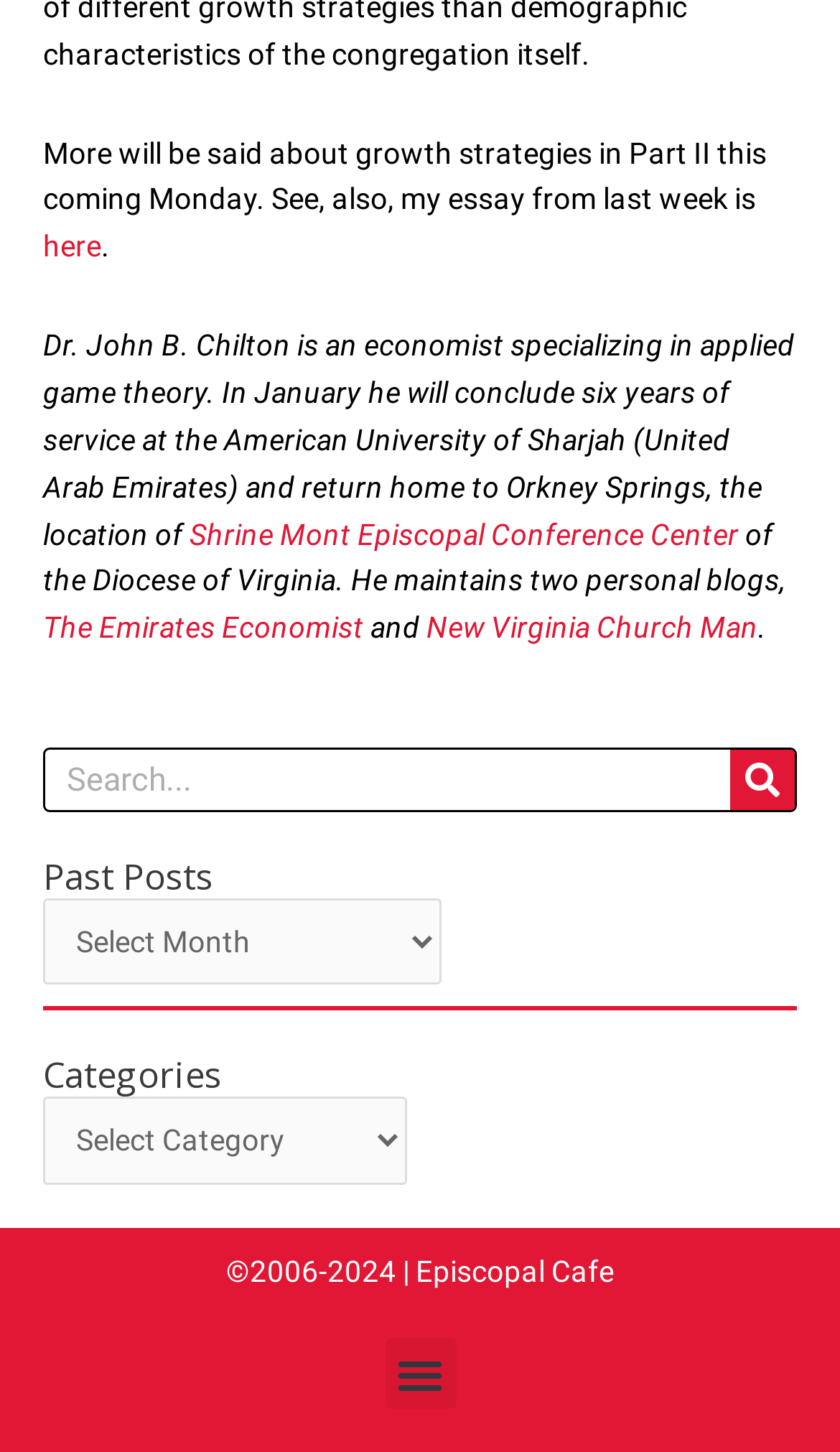Locate the coordinates of the bounding box for the clickable region that fulfills this instruction: "toggle the menu".

[0.458, 0.922, 0.542, 0.971]